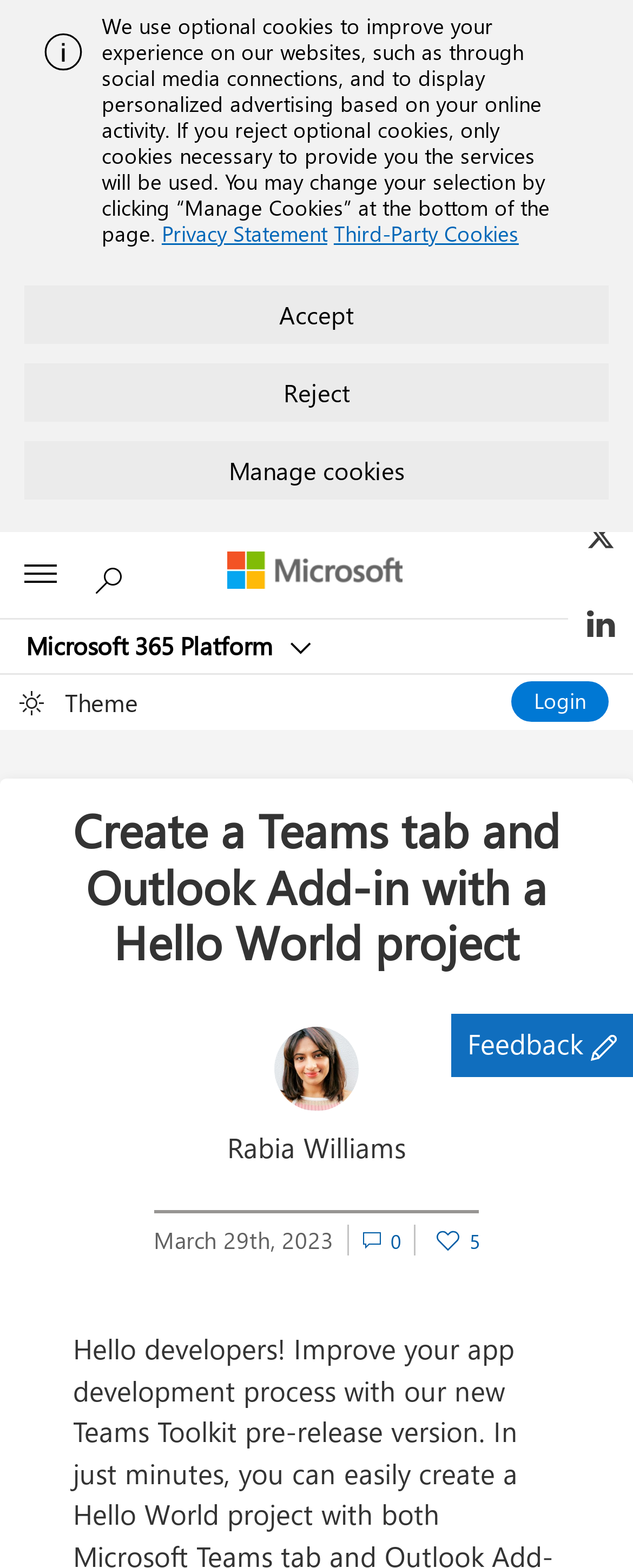How many social media sharing options are there? Look at the image and give a one-word or short phrase answer.

3